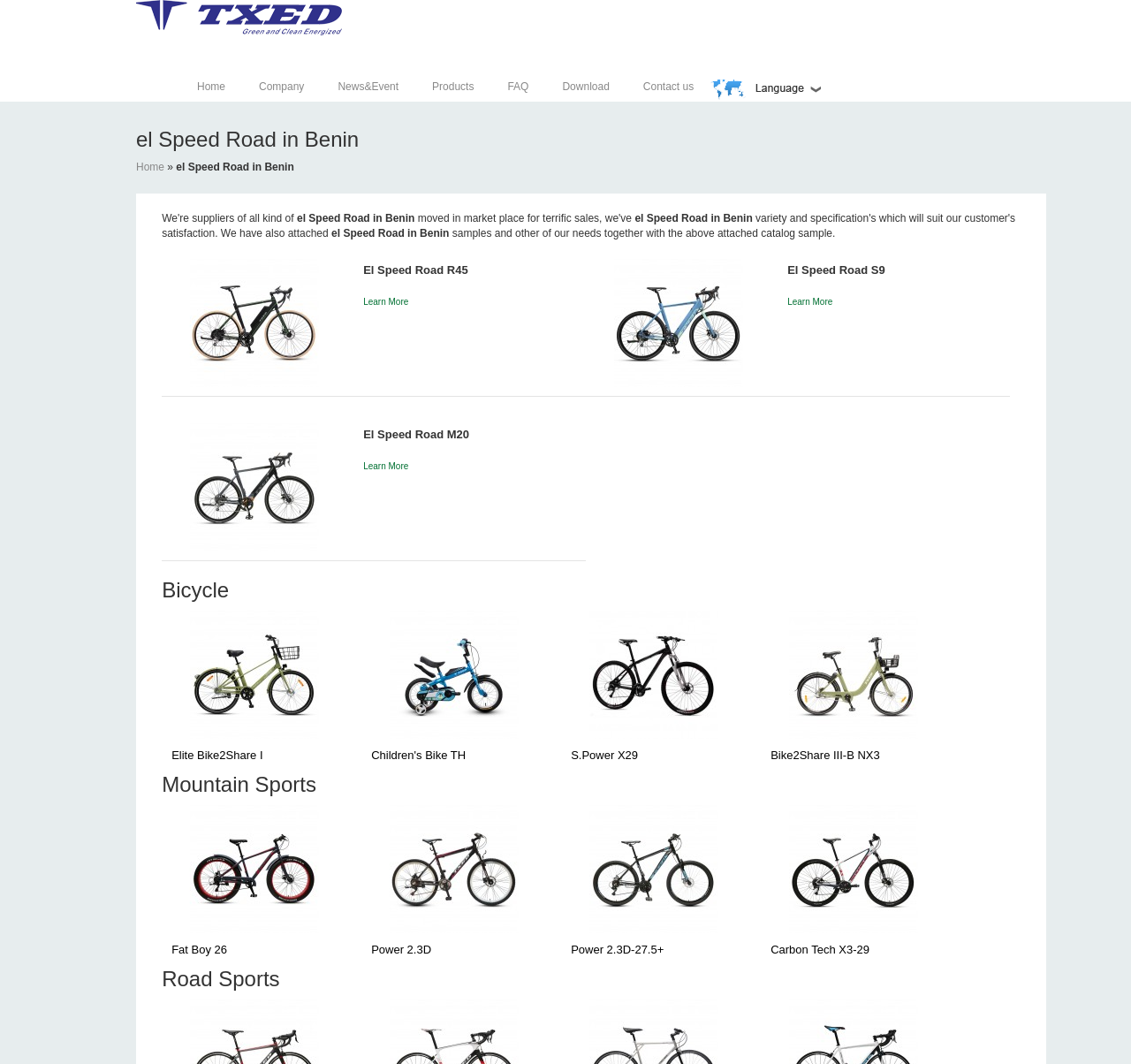Find and indicate the bounding box coordinates of the region you should select to follow the given instruction: "Learn more about 'El Speed Road R45'".

[0.321, 0.278, 0.372, 0.29]